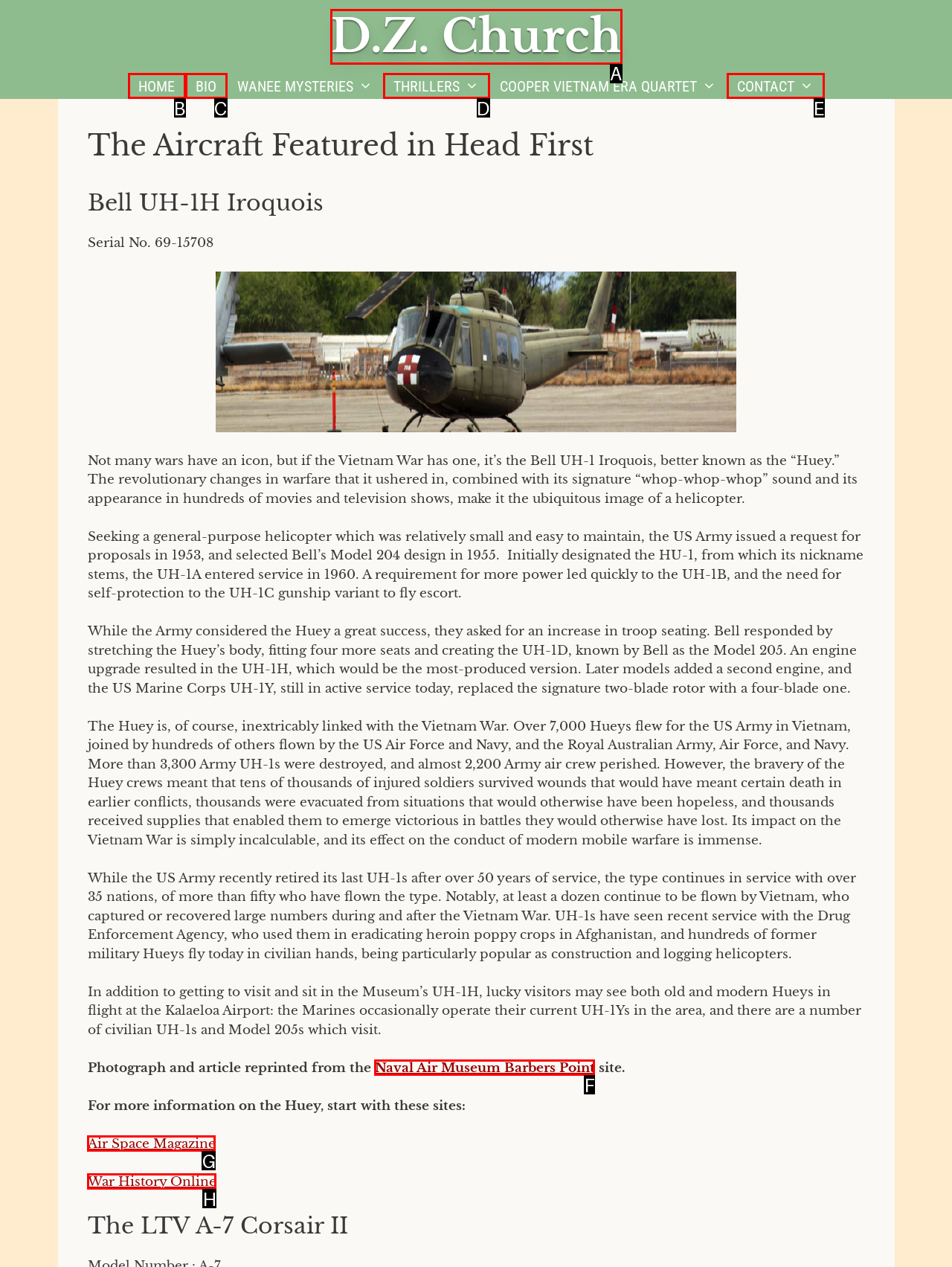Find the HTML element that suits the description: Naval Air Museum Barbers Point
Indicate your answer with the letter of the matching option from the choices provided.

F